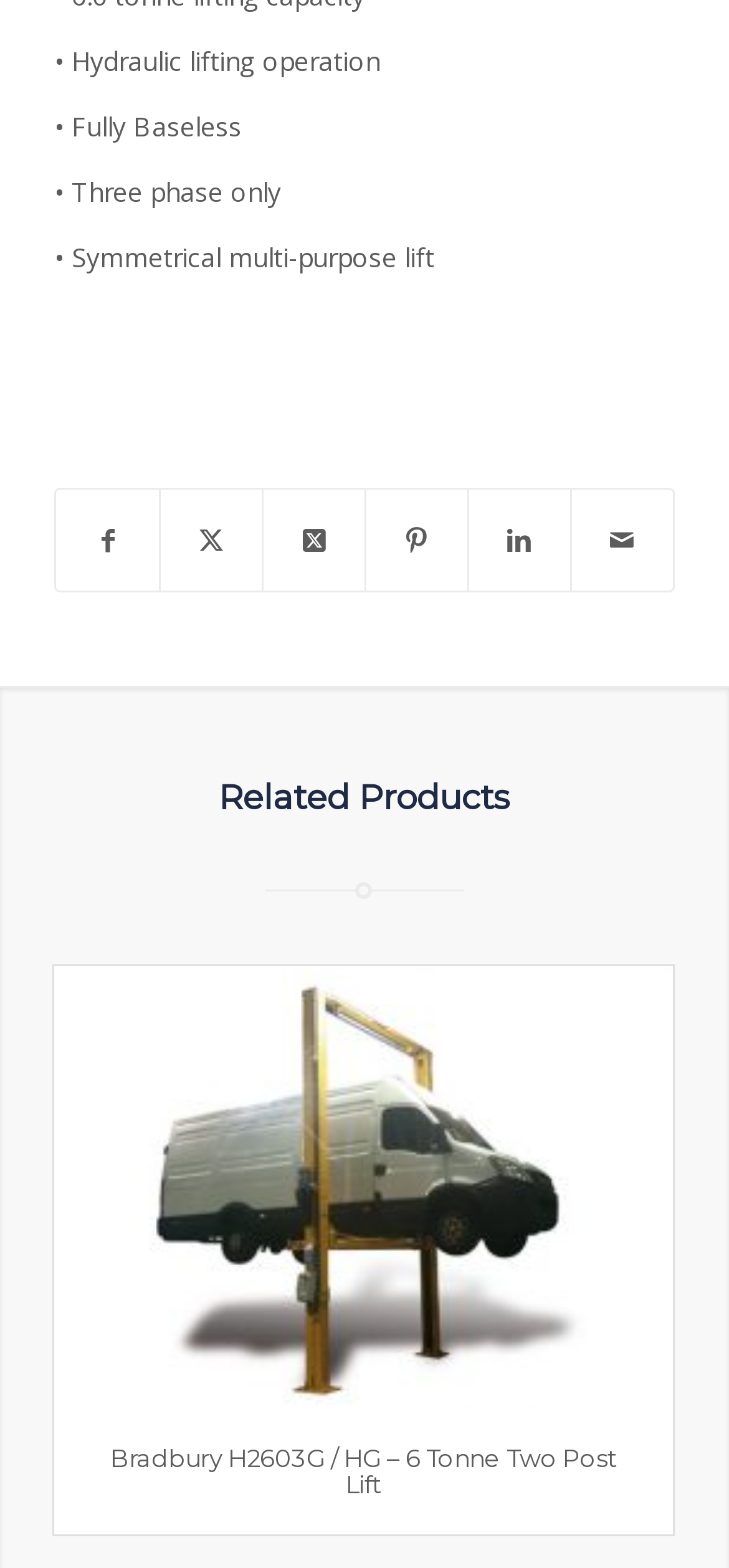Highlight the bounding box coordinates of the region I should click on to meet the following instruction: "Share by Mail".

[0.784, 0.312, 0.922, 0.376]